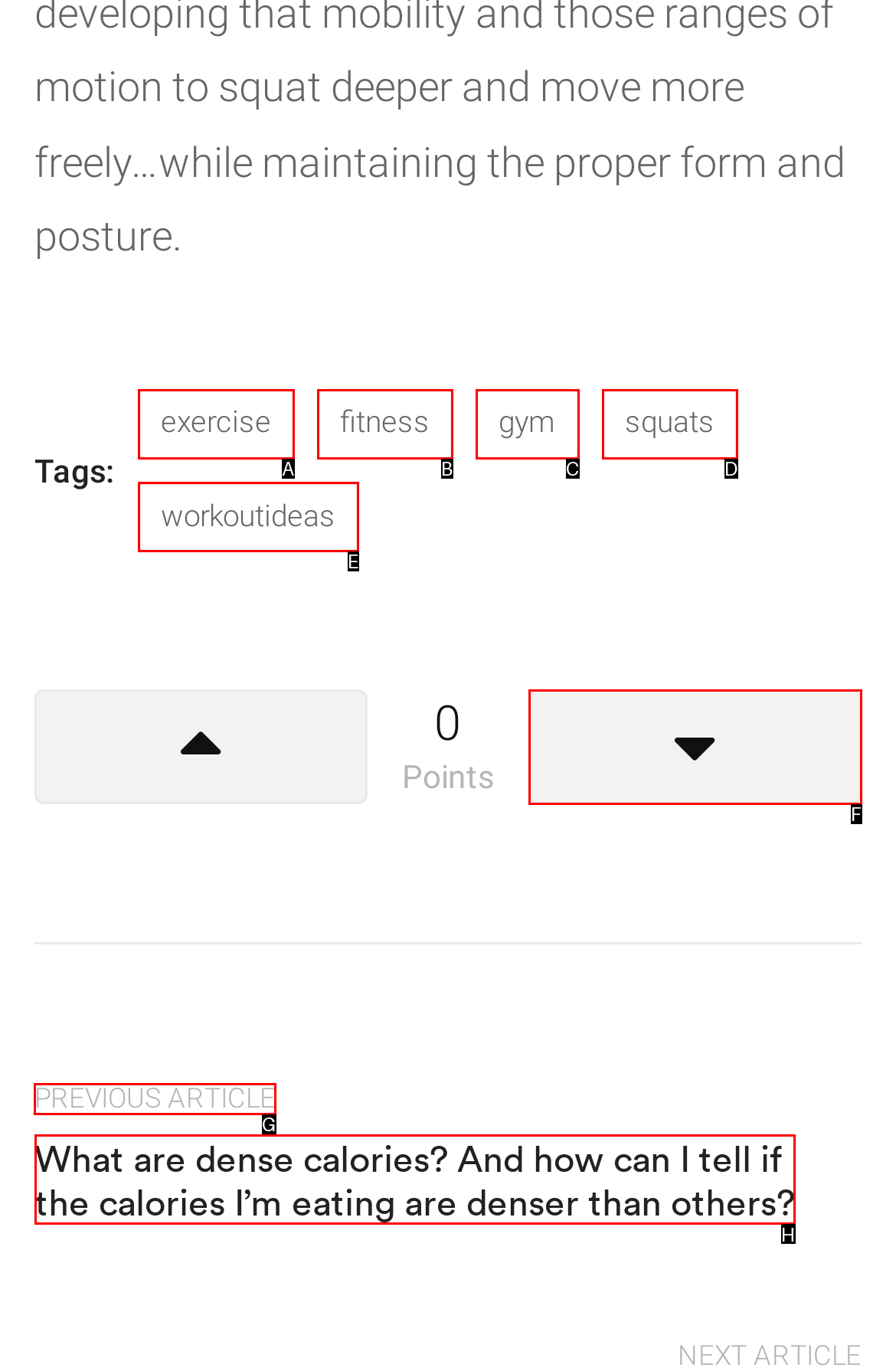Select the appropriate HTML element to click for the following task: Go to the previous article
Answer with the letter of the selected option from the given choices directly.

G